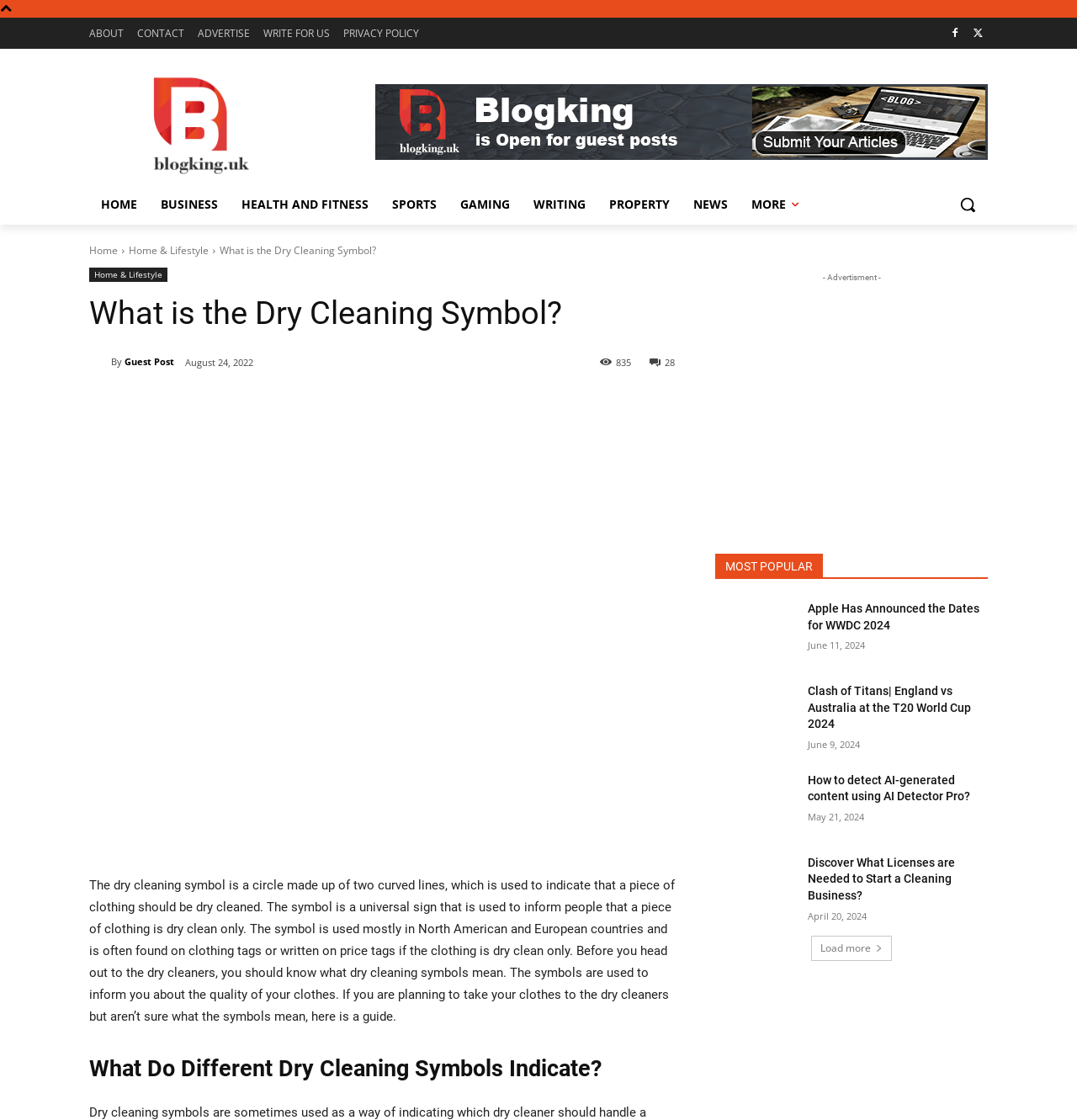Determine the bounding box coordinates of the region I should click to achieve the following instruction: "Read the article about dry cleaning symbol". Ensure the bounding box coordinates are four float numbers between 0 and 1, i.e., [left, top, right, bottom].

[0.083, 0.399, 0.627, 0.761]